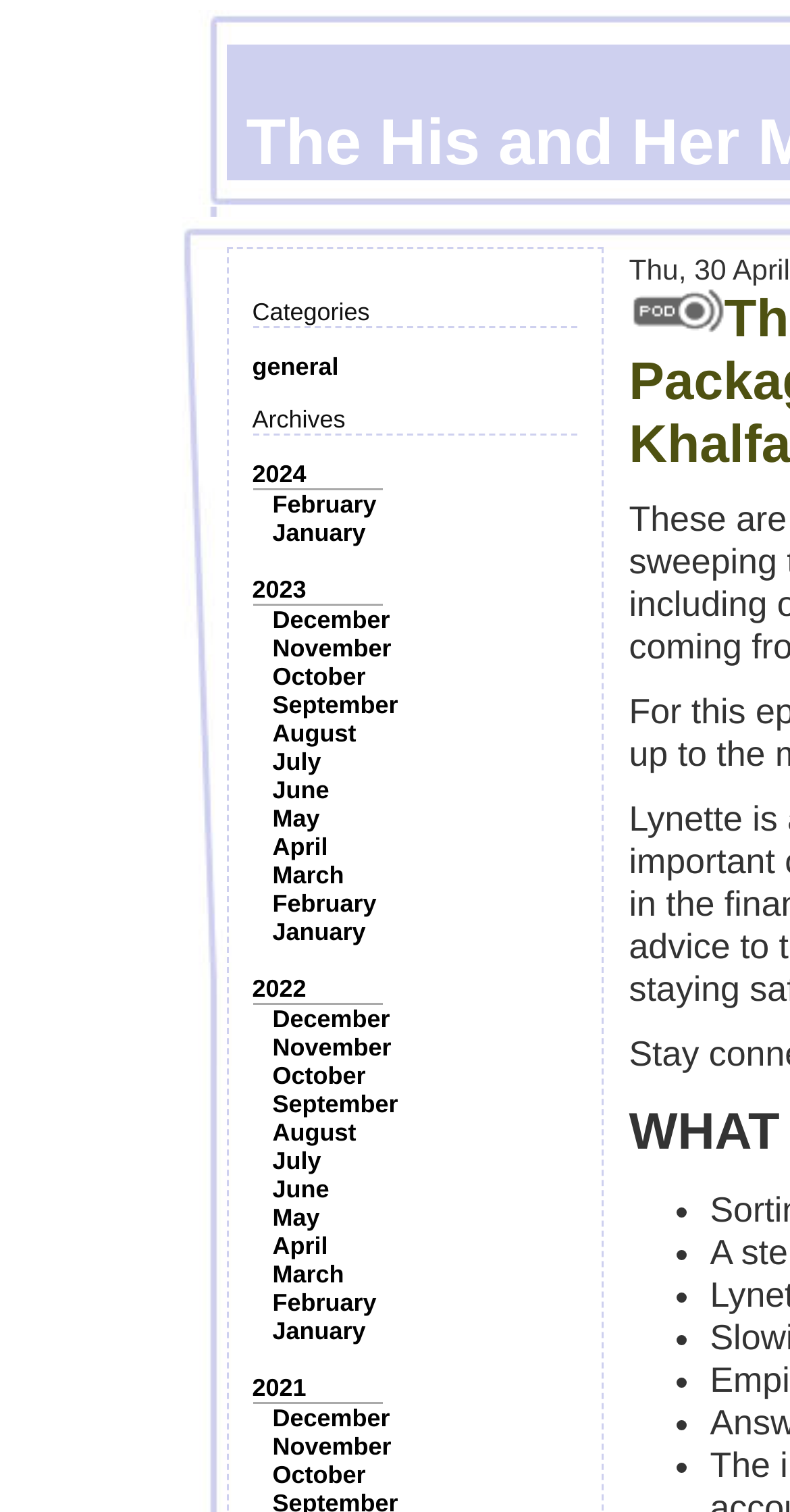What is the most recent month available in the archives?
Please provide a full and detailed response to the question.

The most recent month available in the archives can be found by looking at the links under the '2024' link. The first link is 'February', which suggests that it is the most recent month available.